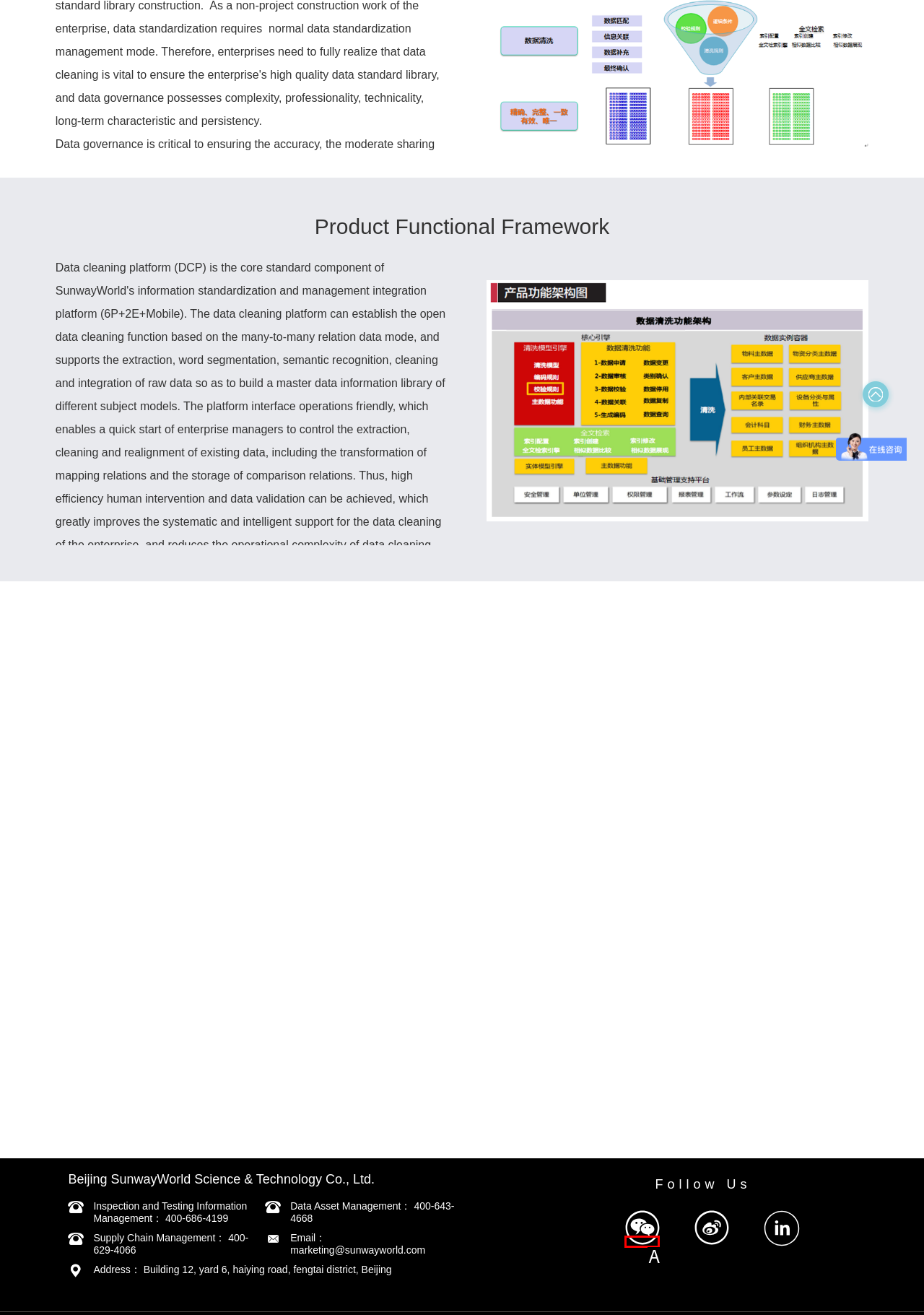Identify the HTML element that matches the description: 订阅号 服务号. Provide the letter of the correct option from the choices.

A